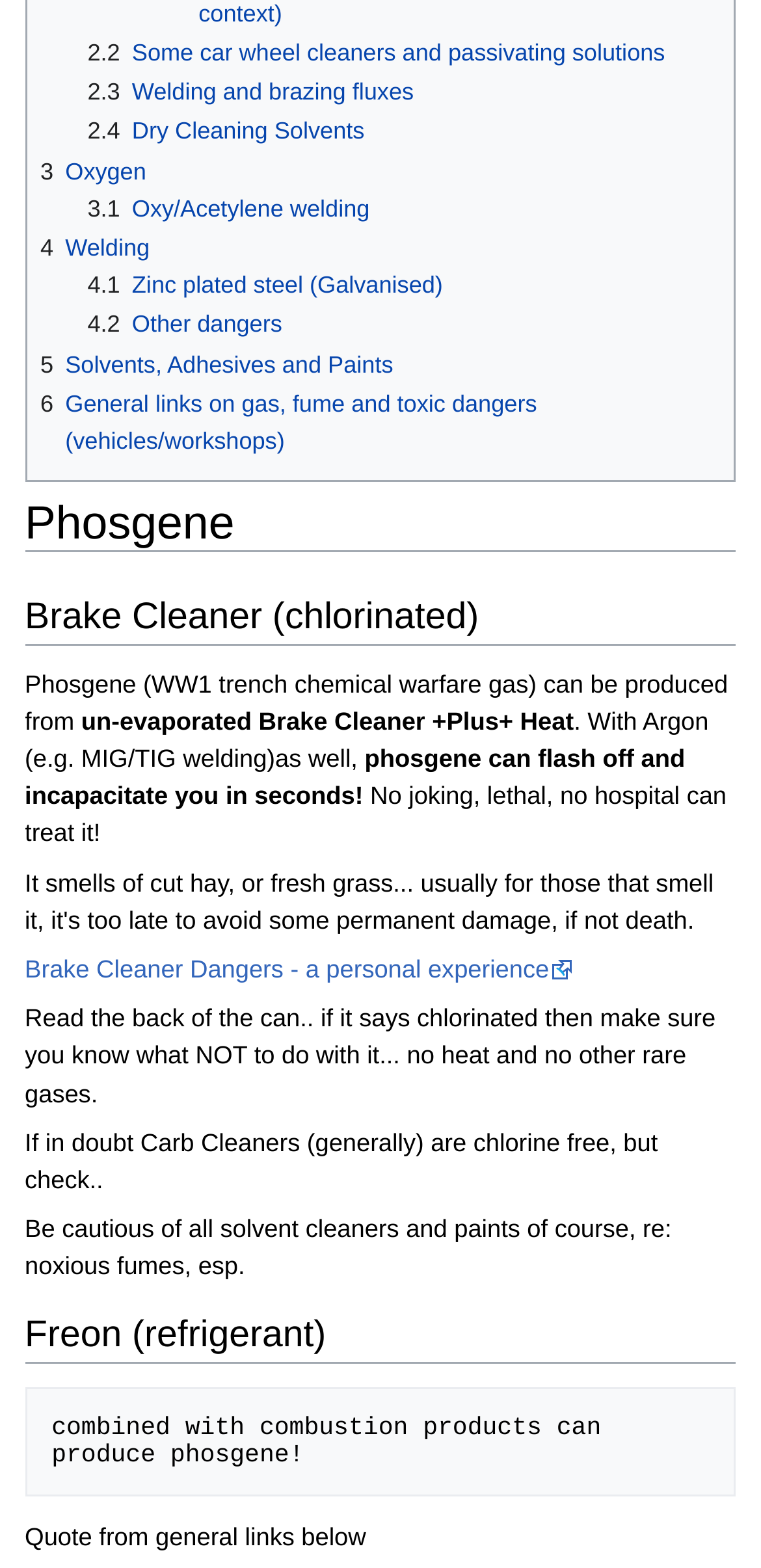Identify the bounding box for the given UI element using the description provided. Coordinates should be in the format (top-left x, top-left y, bottom-right x, bottom-right y) and must be between 0 and 1. Here is the description: 4.1 Zinc plated steel (Galvanised)

[0.115, 0.173, 0.582, 0.19]